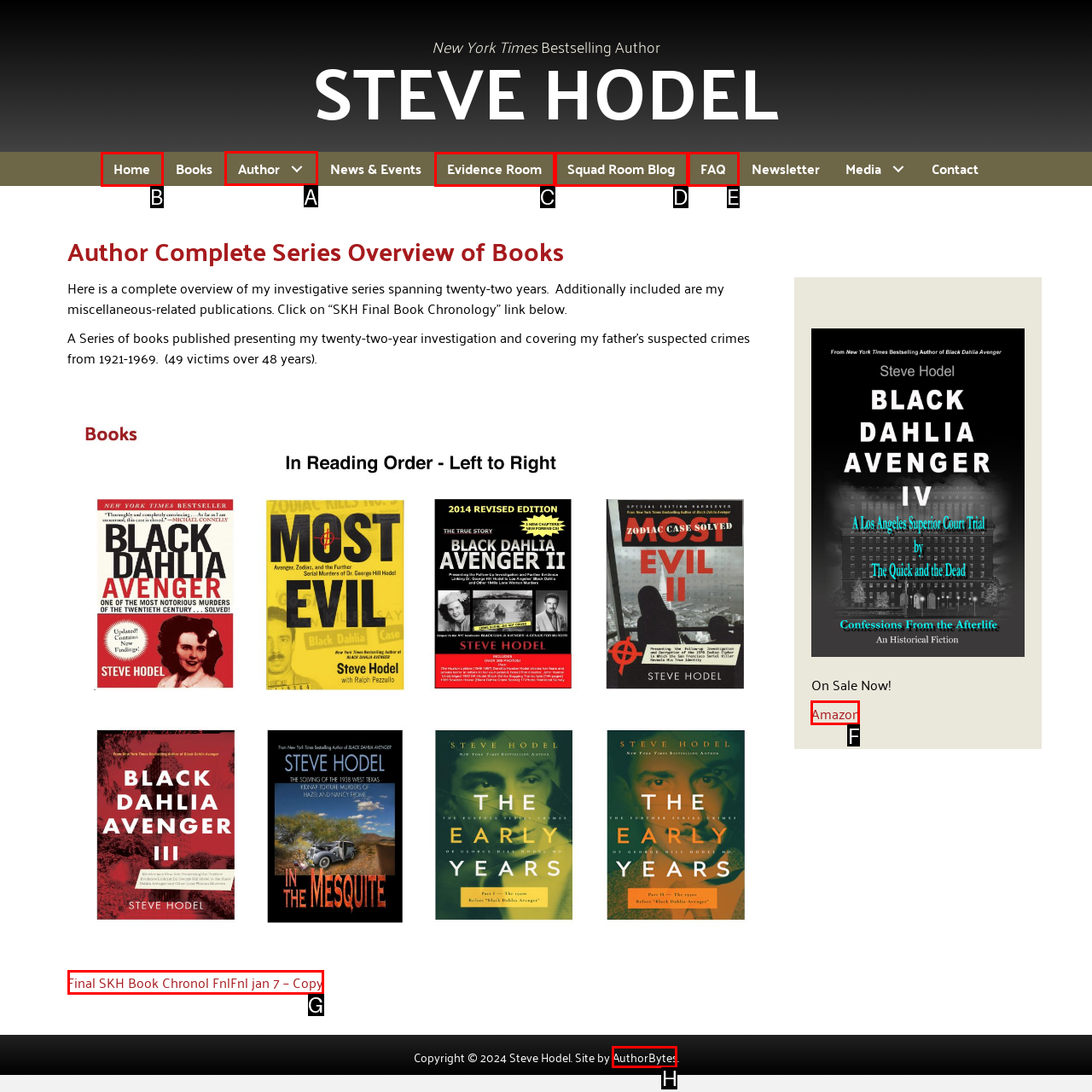Determine the letter of the element to click to accomplish this task: Click on 'Author: submenu'. Respond with the letter.

A